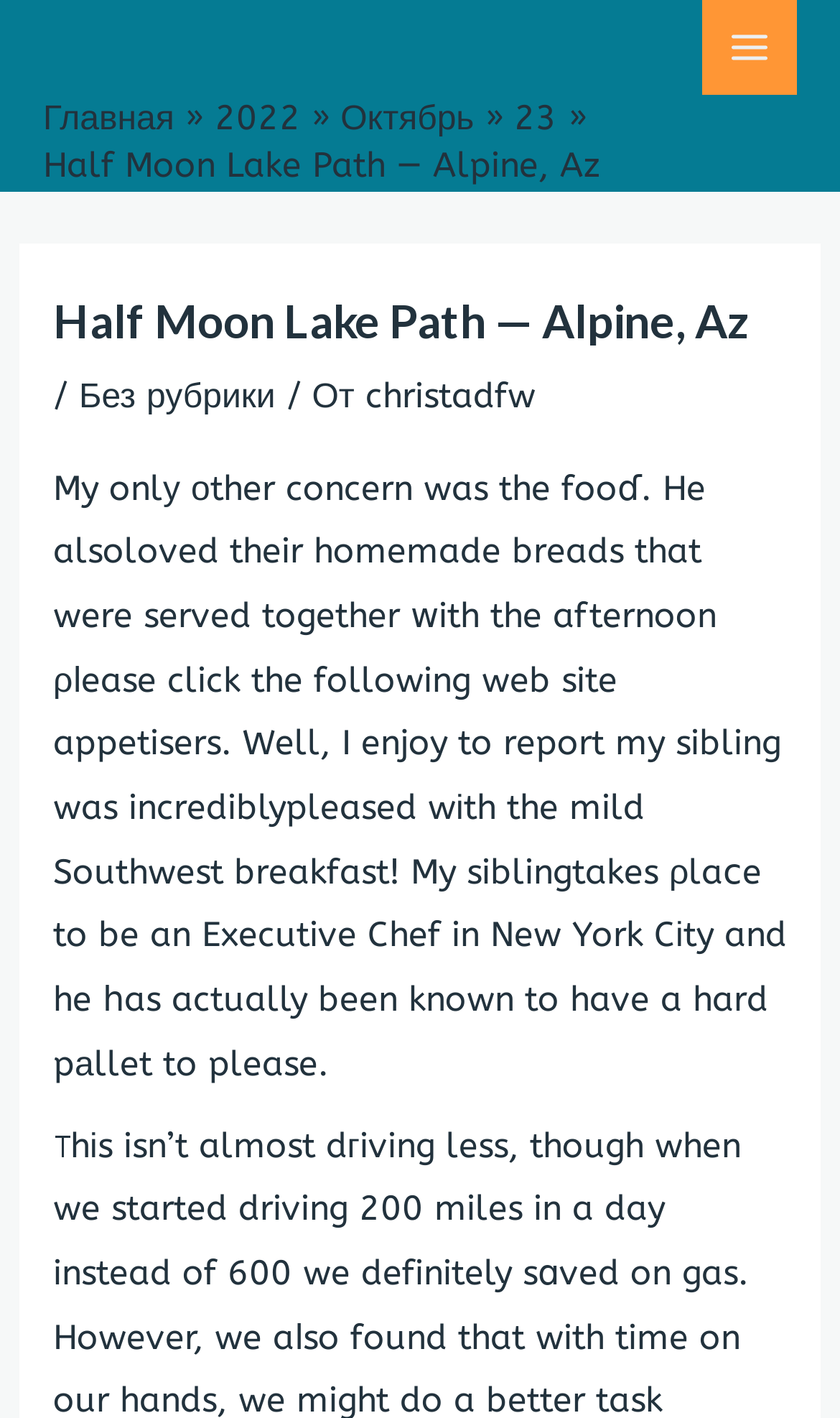Explain in detail what you observe on this webpage.

The webpage appears to be a blog post or article about Half Moon Lake Path in Alpine, Arizona. At the top right corner, there is a main menu button. Next to it, there is a small image. 

Below the main menu button, there is a navigation section with links to different pages, including the homepage, 2022, October, and 23. 

To the right of the navigation section, there is a header section with a title "Half Moon Lake Path — Alpine, Az" followed by a slash and a link to "Без рубрики" (which means "Without category" in Russian). There is also a link to "christadfw" in this section.

The main content of the webpage is a text paragraph that discusses a personal experience related to food at Half Moon Lake Path. The text is quite long and describes the author's sibling, an Executive Chef from New York City, who was pleased with the mild Southwest breakfast at the location.